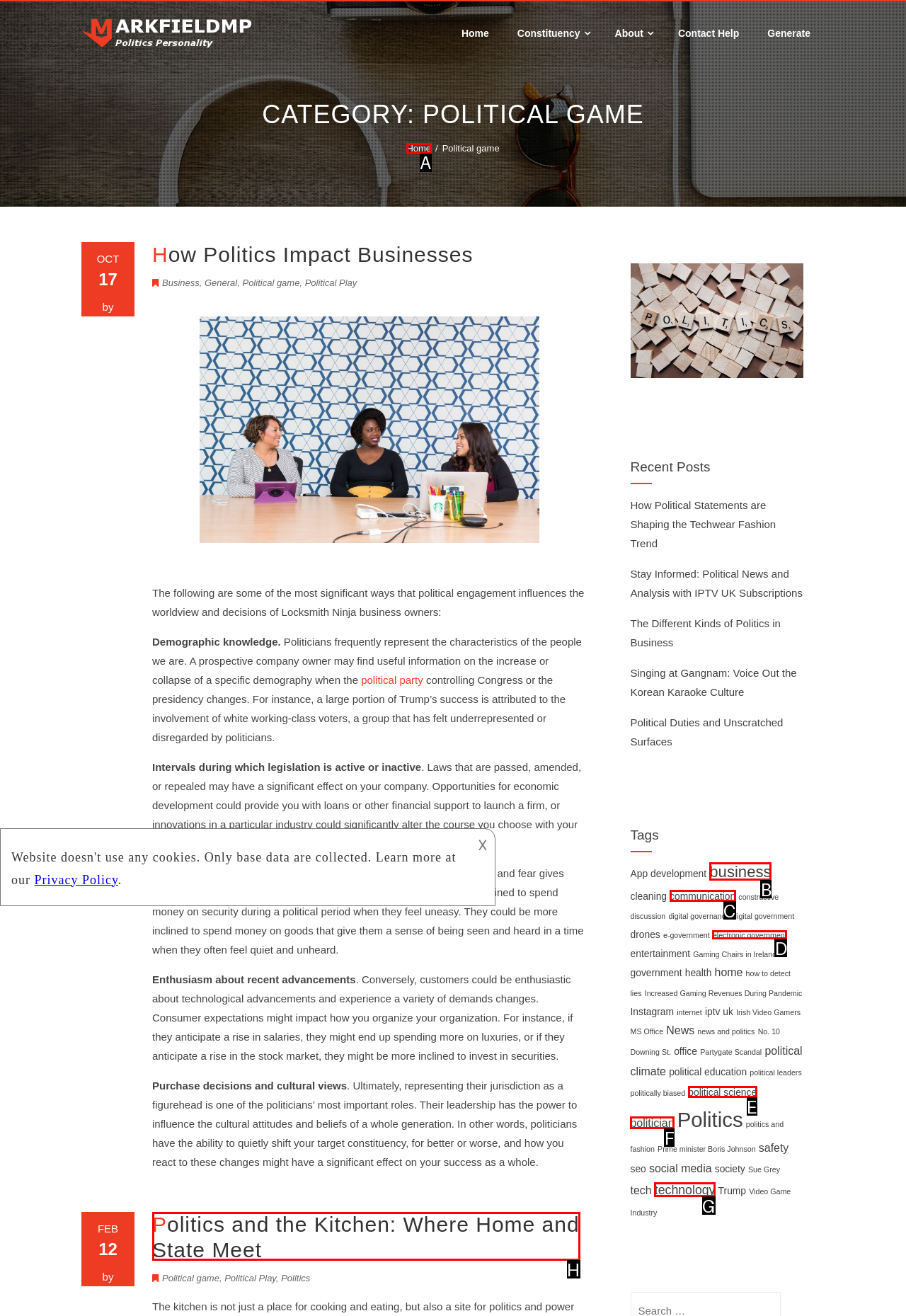Which HTML element should be clicked to perform the following task: Click on the 'Politics and the Kitchen: Where Home and State Meet' link
Reply with the letter of the appropriate option.

H